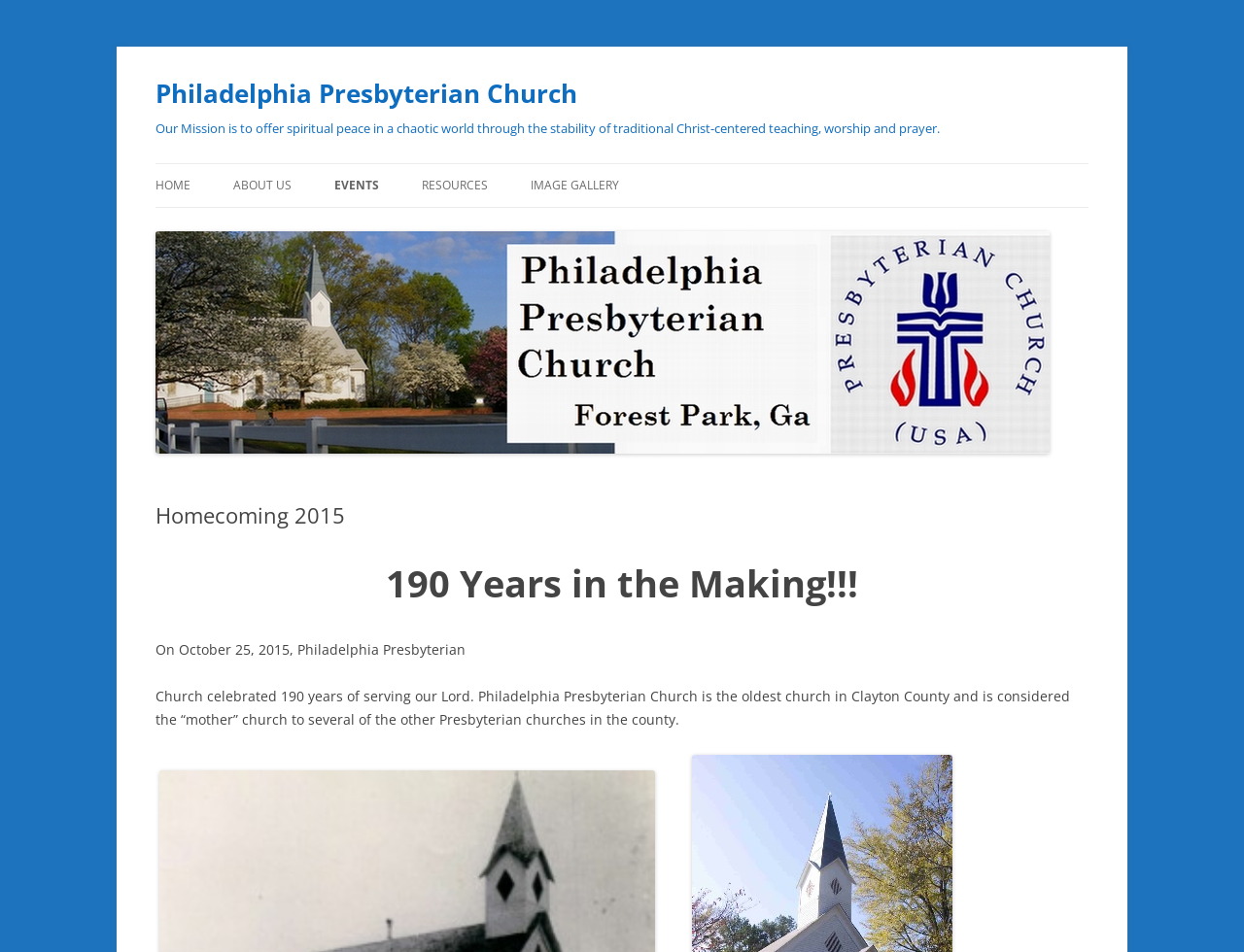How many links are there in the navigation menu?
Observe the image and answer the question with a one-word or short phrase response.

9